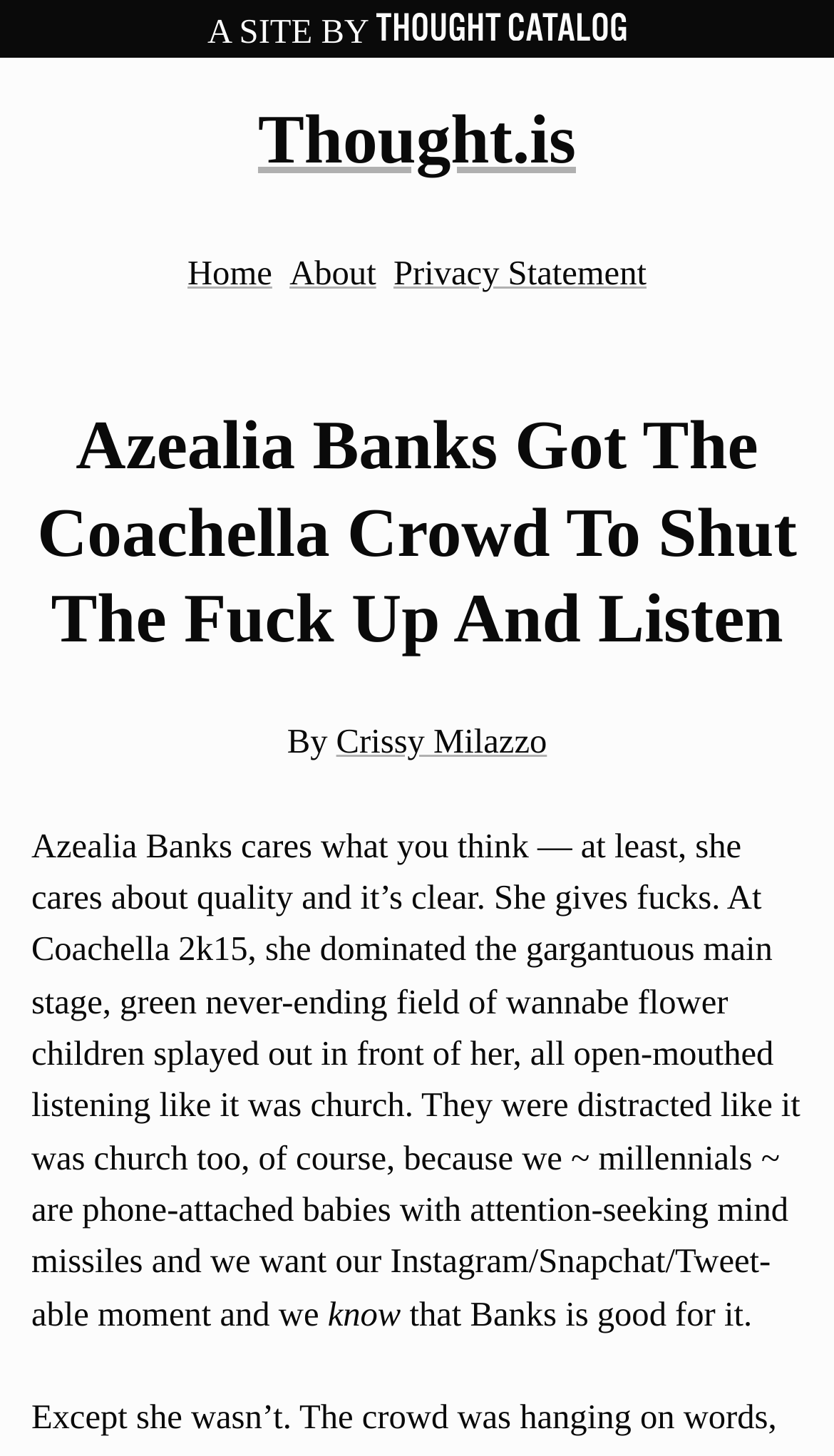Refer to the image and answer the question with as much detail as possible: What is the main topic of the article?

The main topic of the article can be inferred from the heading, which mentions Azealia Banks, and the content of the article, which describes her performance at Coachella.